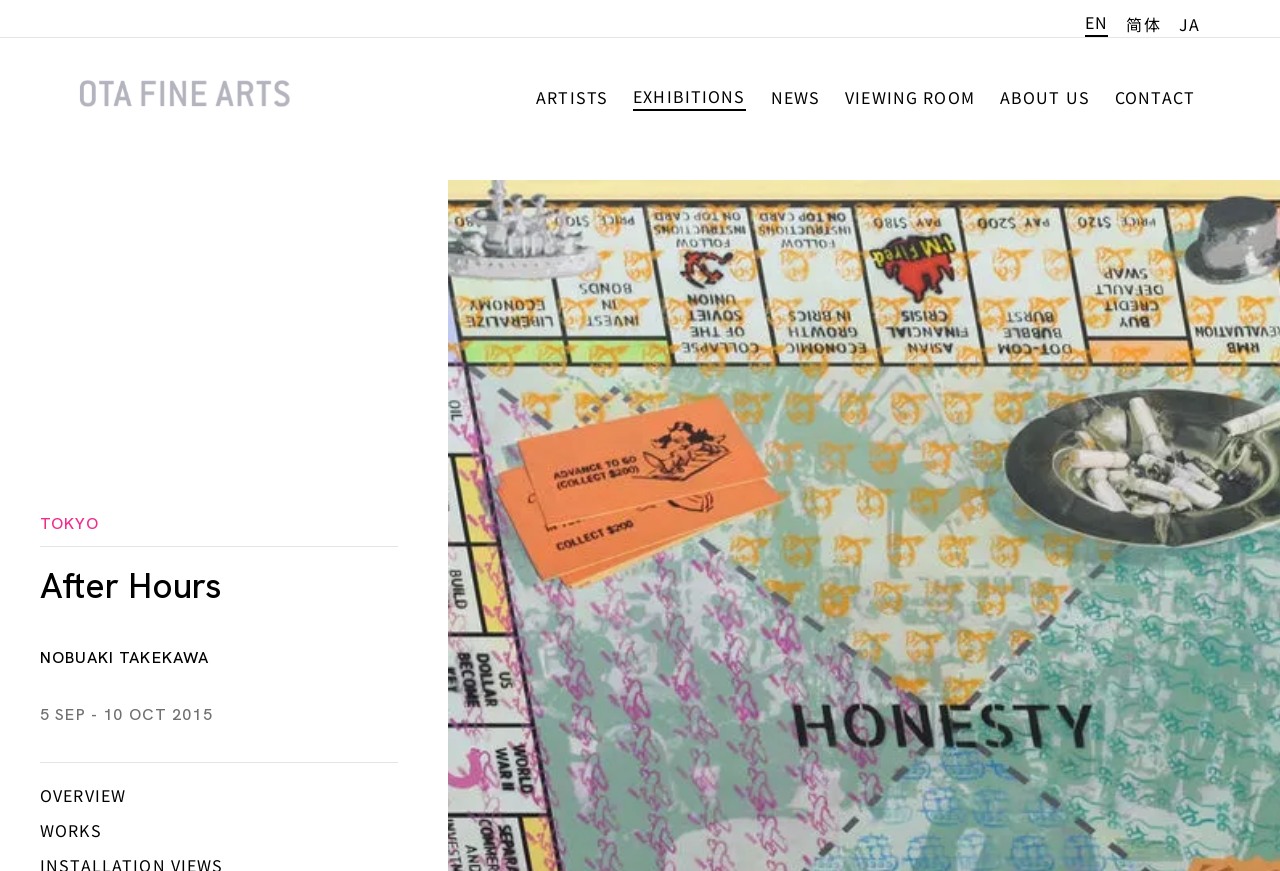Find the bounding box of the web element that fits this description: "After Hours".

[0.031, 0.65, 0.311, 0.694]